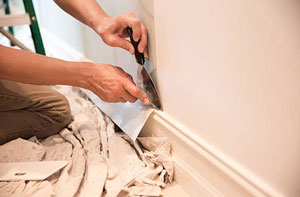What is the wallpaperer's goal?
Respond with a short answer, either a single word or a phrase, based on the image.

to enhance interior spaces